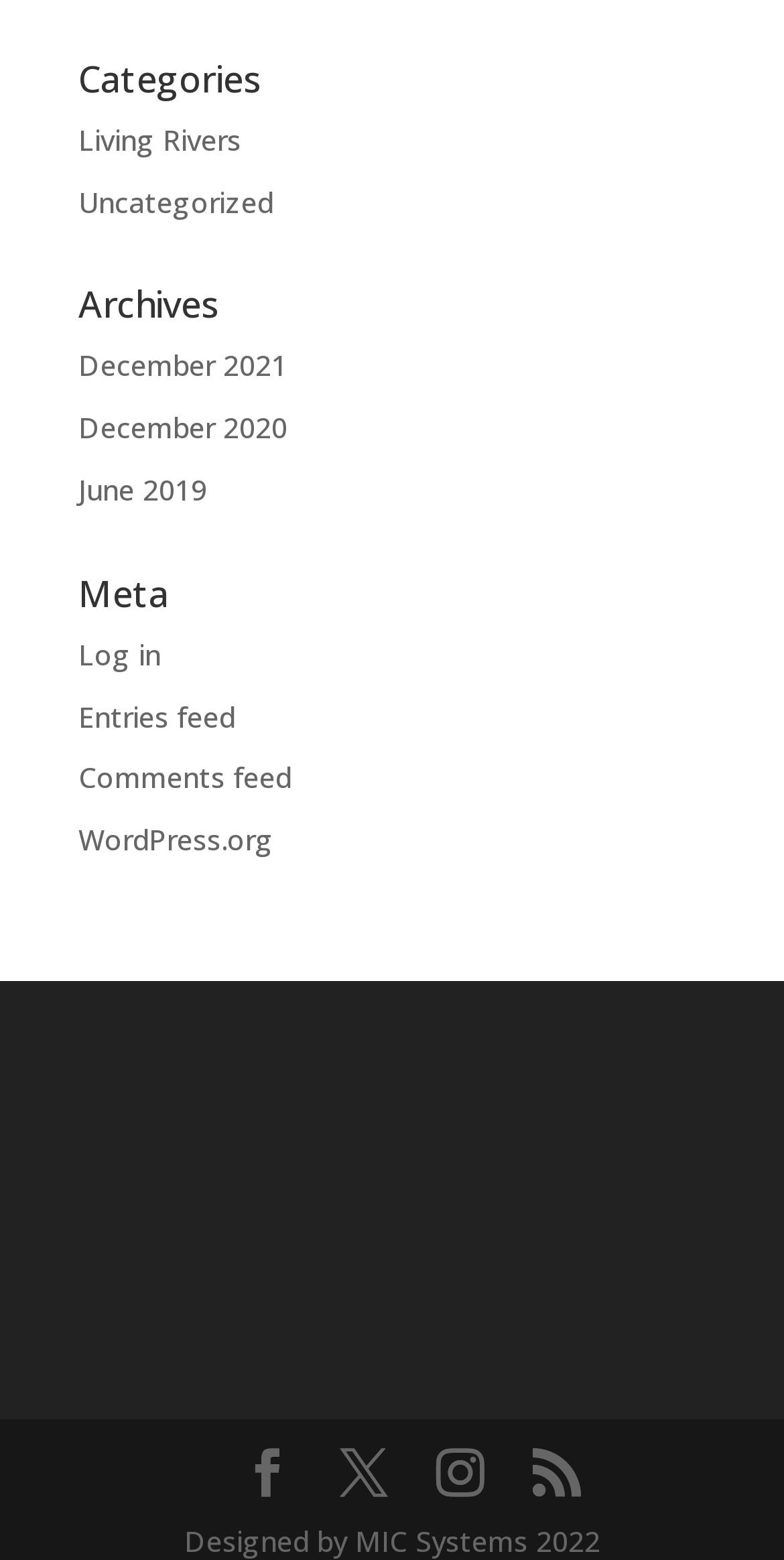Please determine the bounding box coordinates of the section I need to click to accomplish this instruction: "View Uncategorized category".

[0.1, 0.117, 0.349, 0.141]